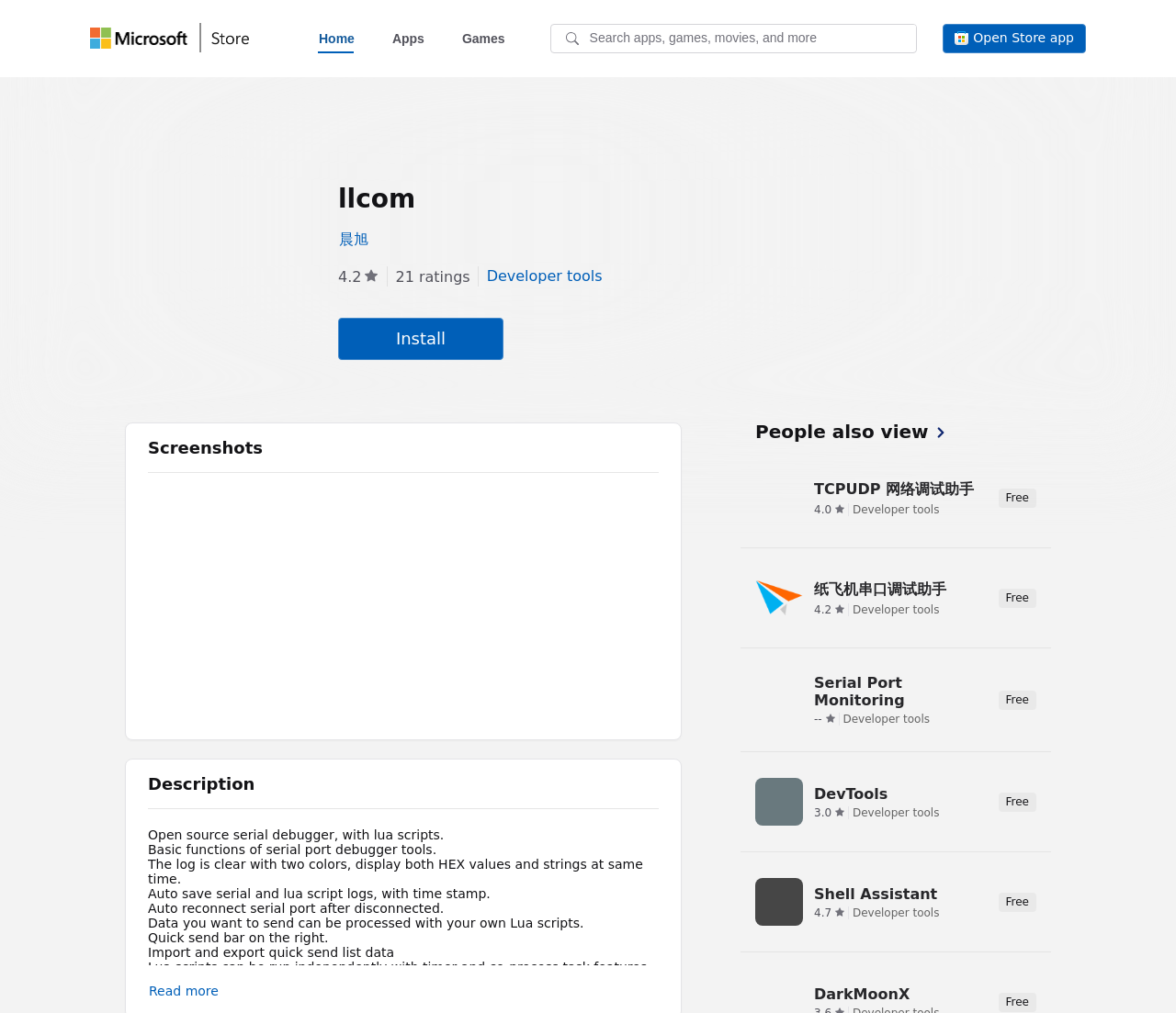Identify the bounding box coordinates of the clickable region necessary to fulfill the following instruction: "Scroll right to view more screenshots". The bounding box coordinates should be four float numbers between 0 and 1, i.e., [left, top, right, bottom].

[0.148, 0.58, 0.179, 0.617]